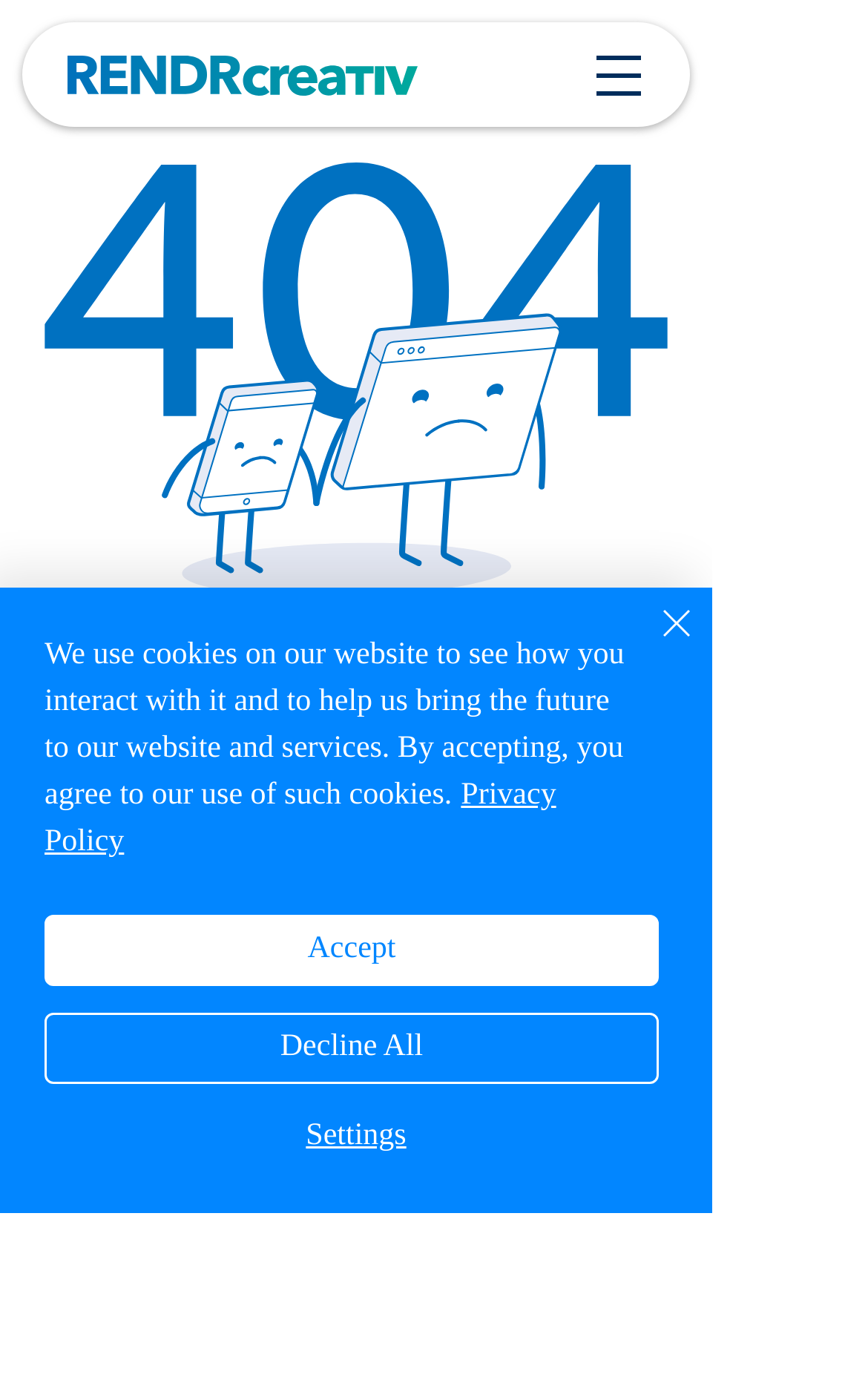Given the webpage screenshot, identify the bounding box of the UI element that matches this description: "Career Success Through Community Impact".

None